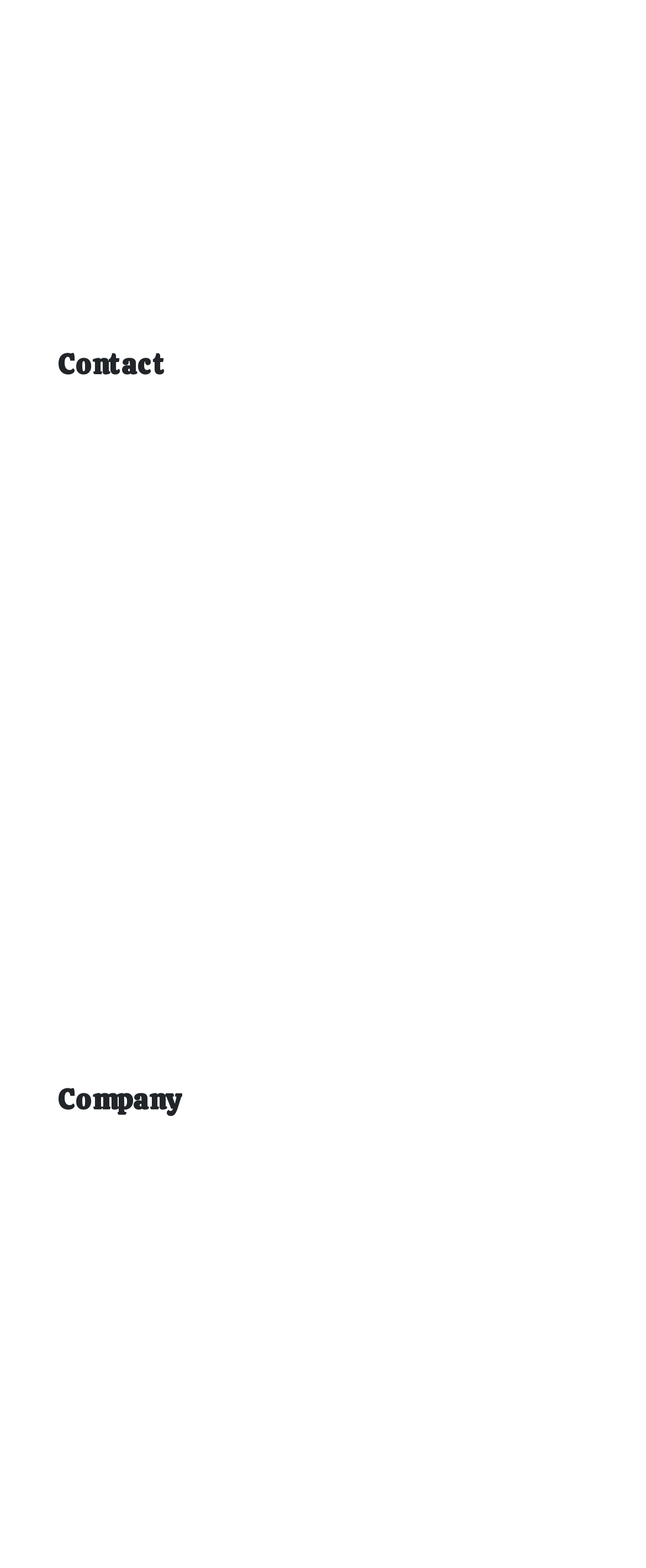Determine the bounding box coordinates for the clickable element to execute this instruction: "Start a Live Chat". Provide the coordinates as four float numbers between 0 and 1, i.e., [left, top, right, bottom].

[0.09, 0.356, 0.91, 0.397]